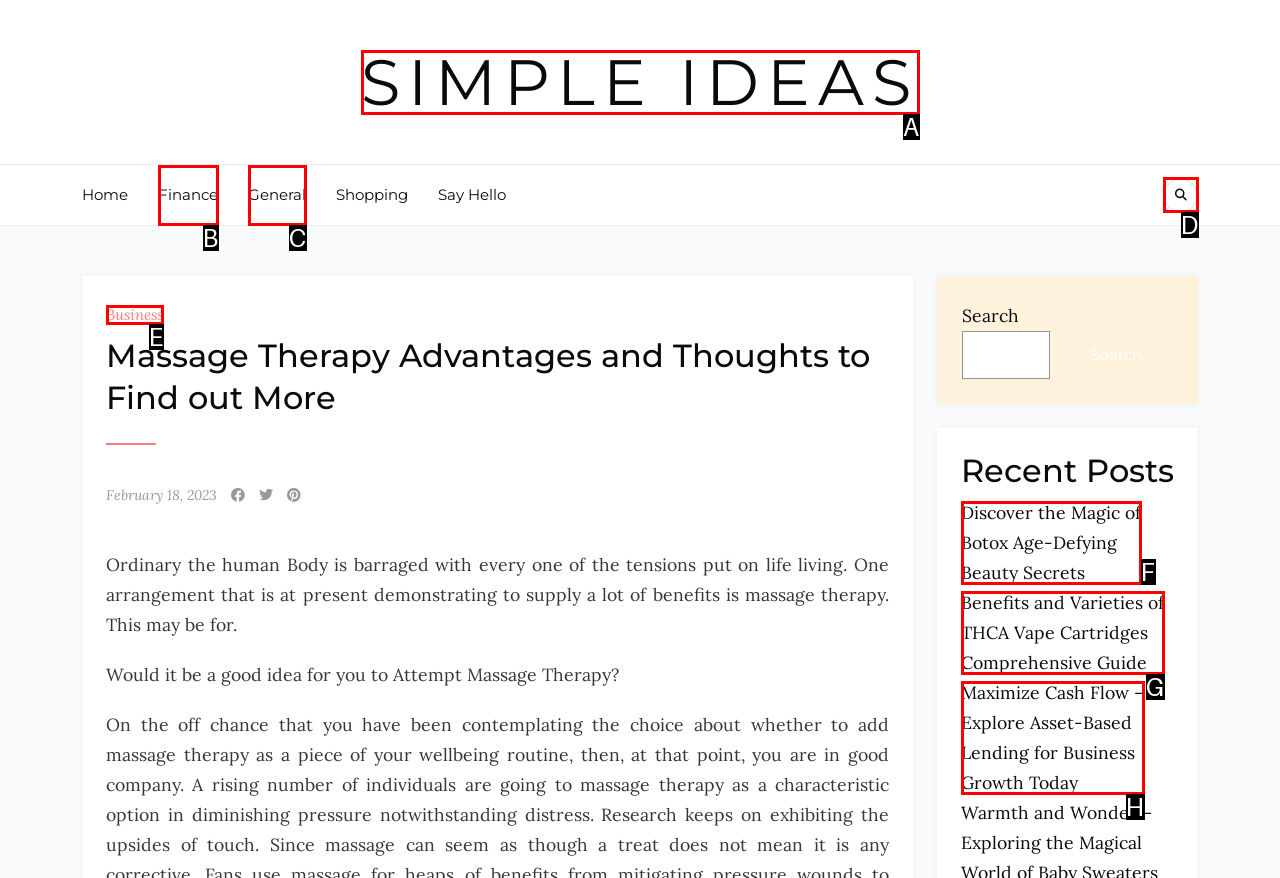Using the description: More payment options, find the HTML element that matches it. Answer with the letter of the chosen option.

None